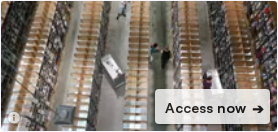Thoroughly describe what you see in the image.

The image depicts a spacious warehouse environment, seen from an elevated perspective. It showcases neatly arranged rows of shelving filled with various items, emphasizing an organized inventory system. In the foreground, two individuals are navigating through the aisles, indicating an active work environment. Prominently displayed on the right side of the image is a call-to-action button labeled "Access now ➔," inviting viewers to engage further with the content related to inventory management. The overall scene highlights the efficiency and systematic approach of modern logistics operations.